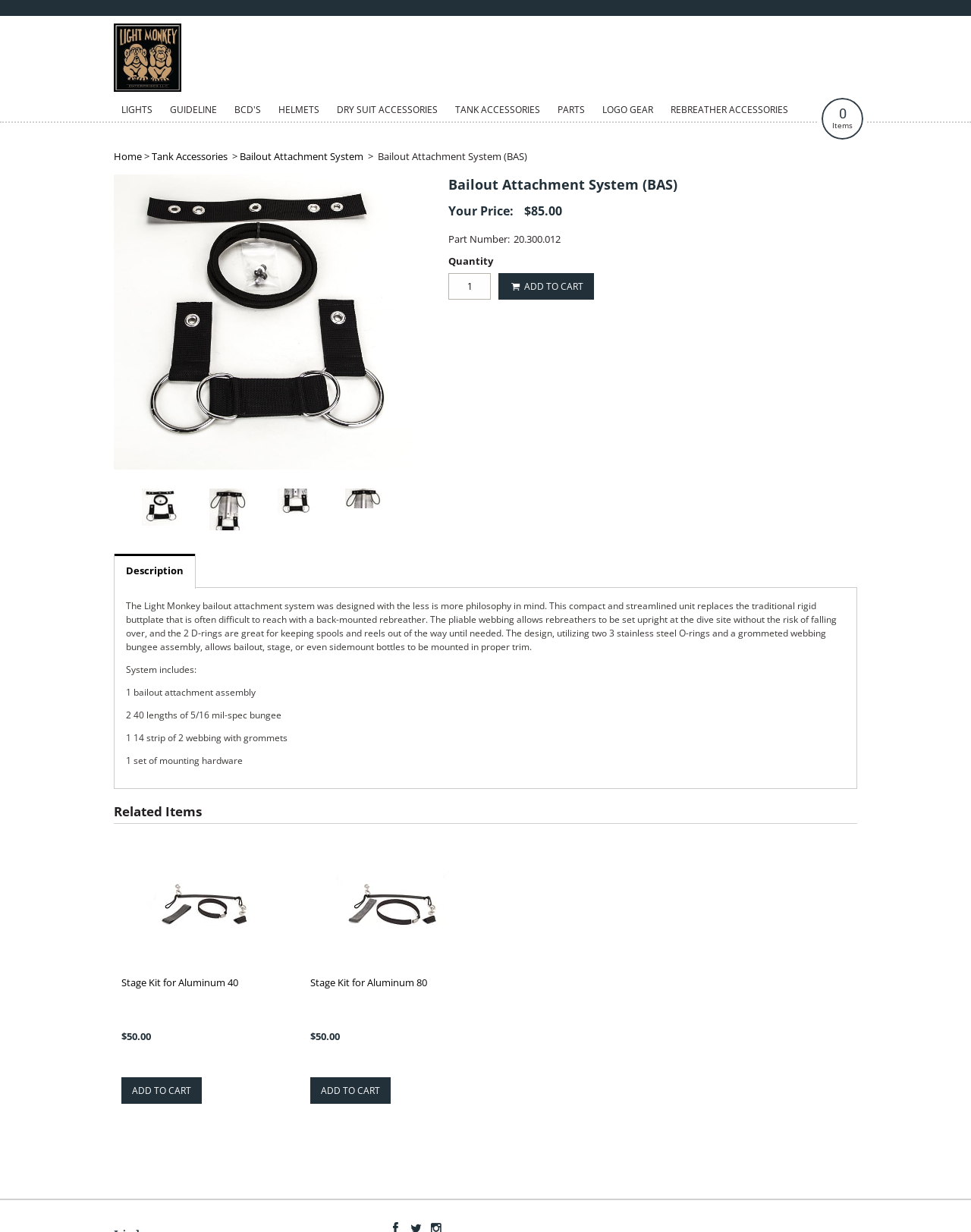Based on the description "Bailout Attachment System", find the bounding box of the specified UI element.

[0.247, 0.121, 0.374, 0.132]